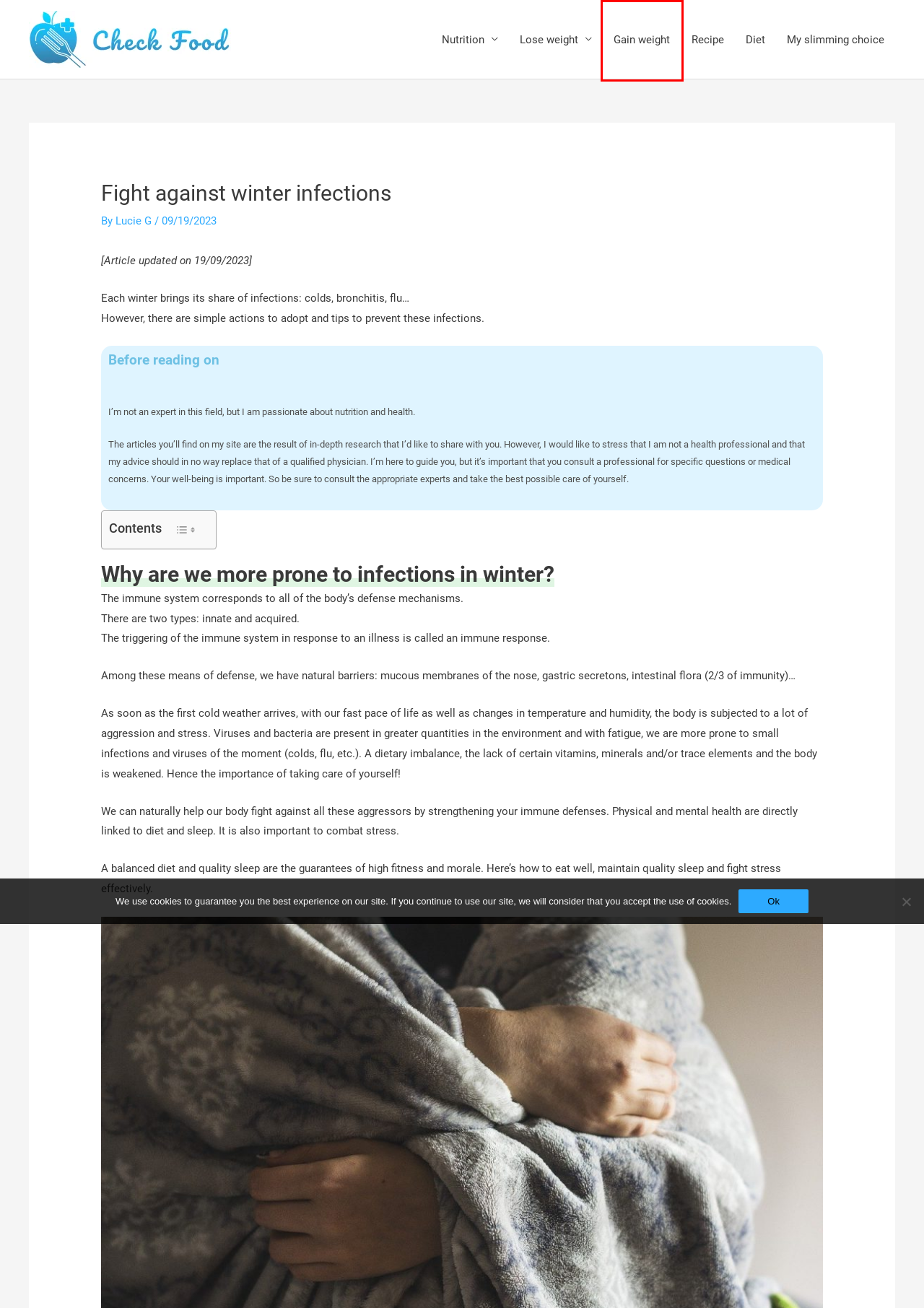Examine the screenshot of a webpage with a red bounding box around a specific UI element. Identify which webpage description best matches the new webpage that appears after clicking the element in the red bounding box. Here are the candidates:
A. Diet - CheckFood
B. Lose weight - CheckFood
C. PhenQ: the best slimming product of the year 2023
D. Gain weight - CheckFood
E. Slimming Recipe - CheckFood
F. CheckFood, Your Nutrition Magazine & Slimming
G. Lucie G, Auteur à CheckFood
H. Nutrition - CheckFood

D